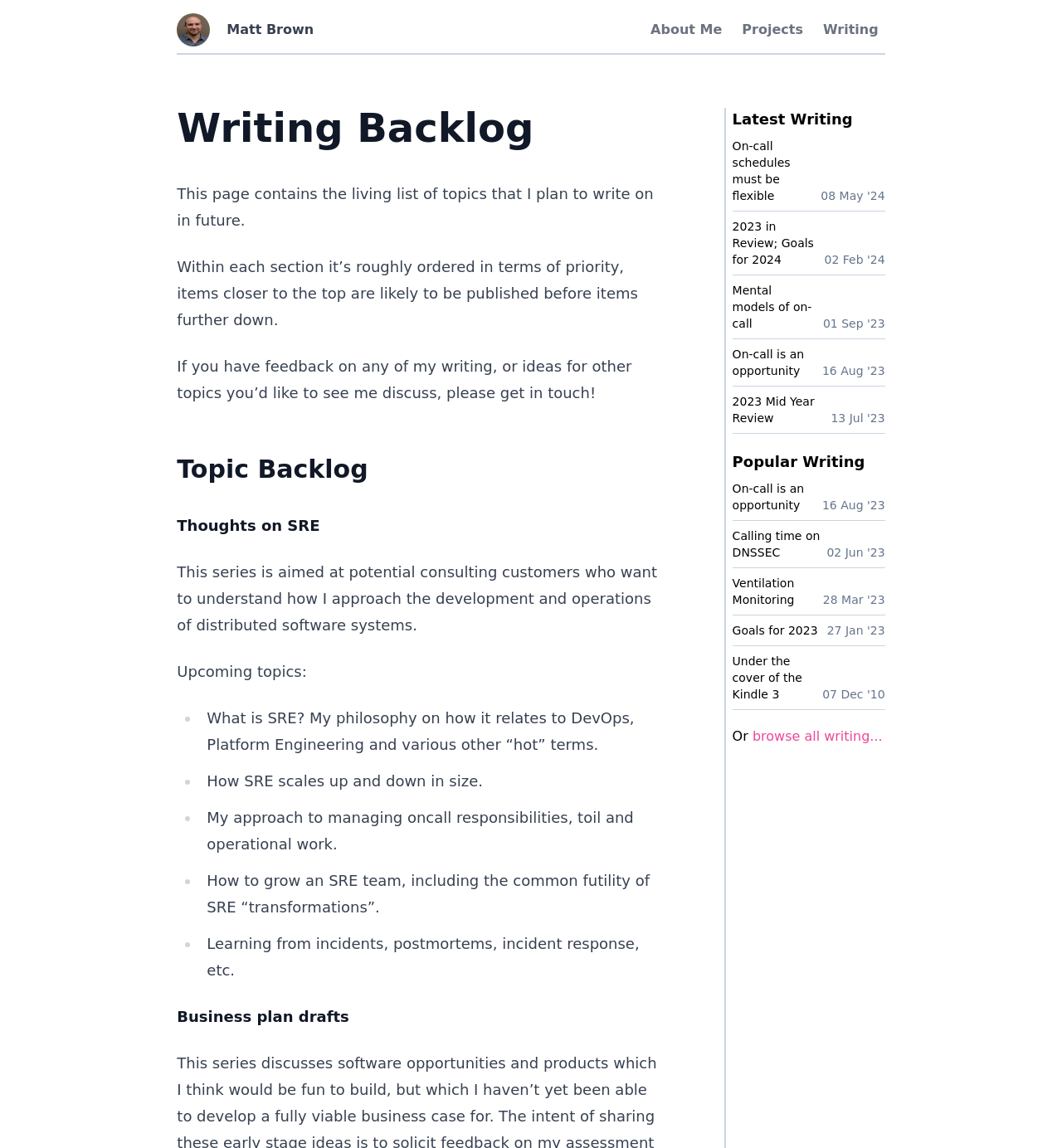How many links are in the 'Latest Writing' section?
Based on the screenshot, respond with a single word or phrase.

5